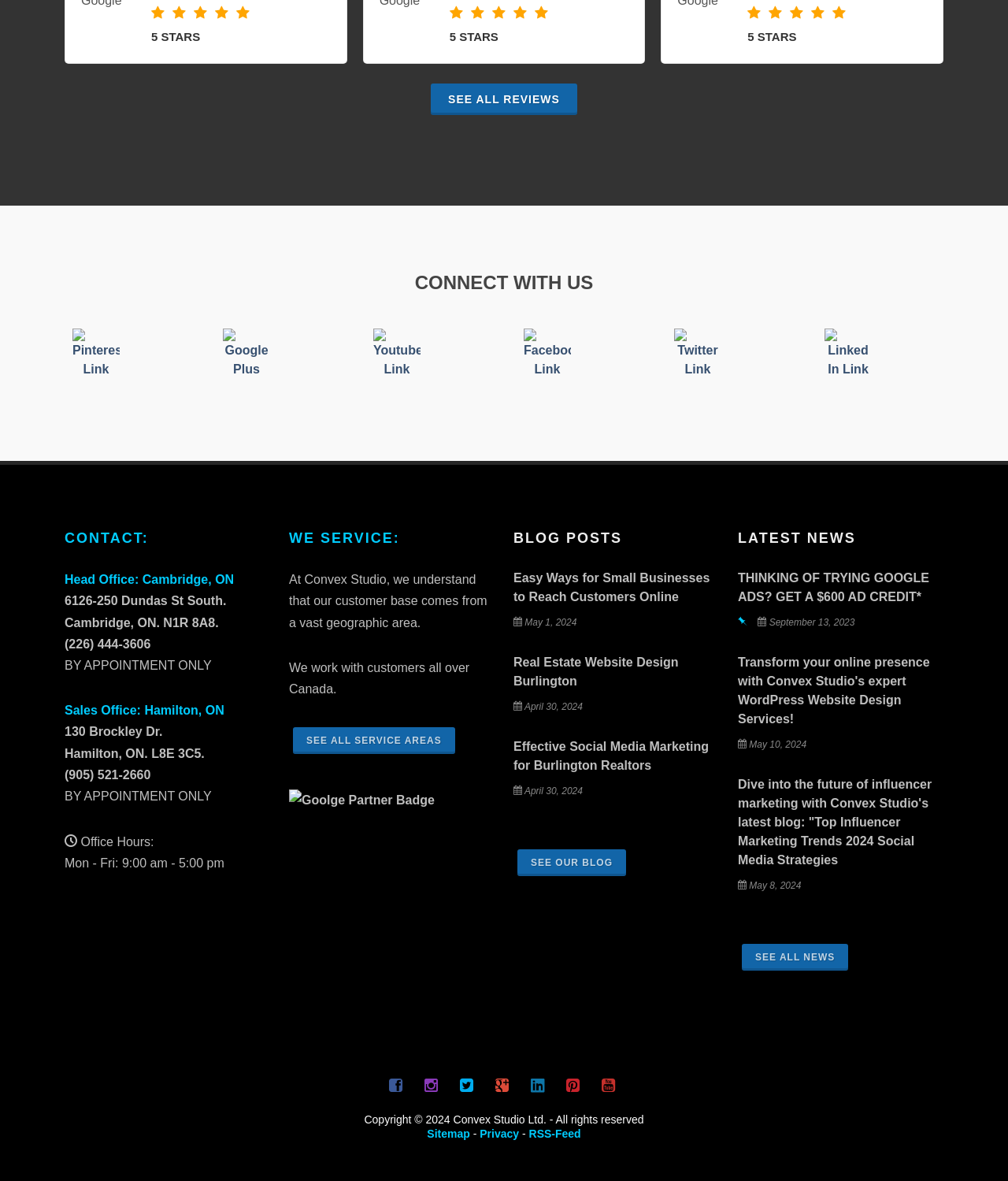Pinpoint the bounding box coordinates for the area that should be clicked to perform the following instruction: "Connect with us on Google Plus".

[0.068, 0.275, 0.123, 0.322]